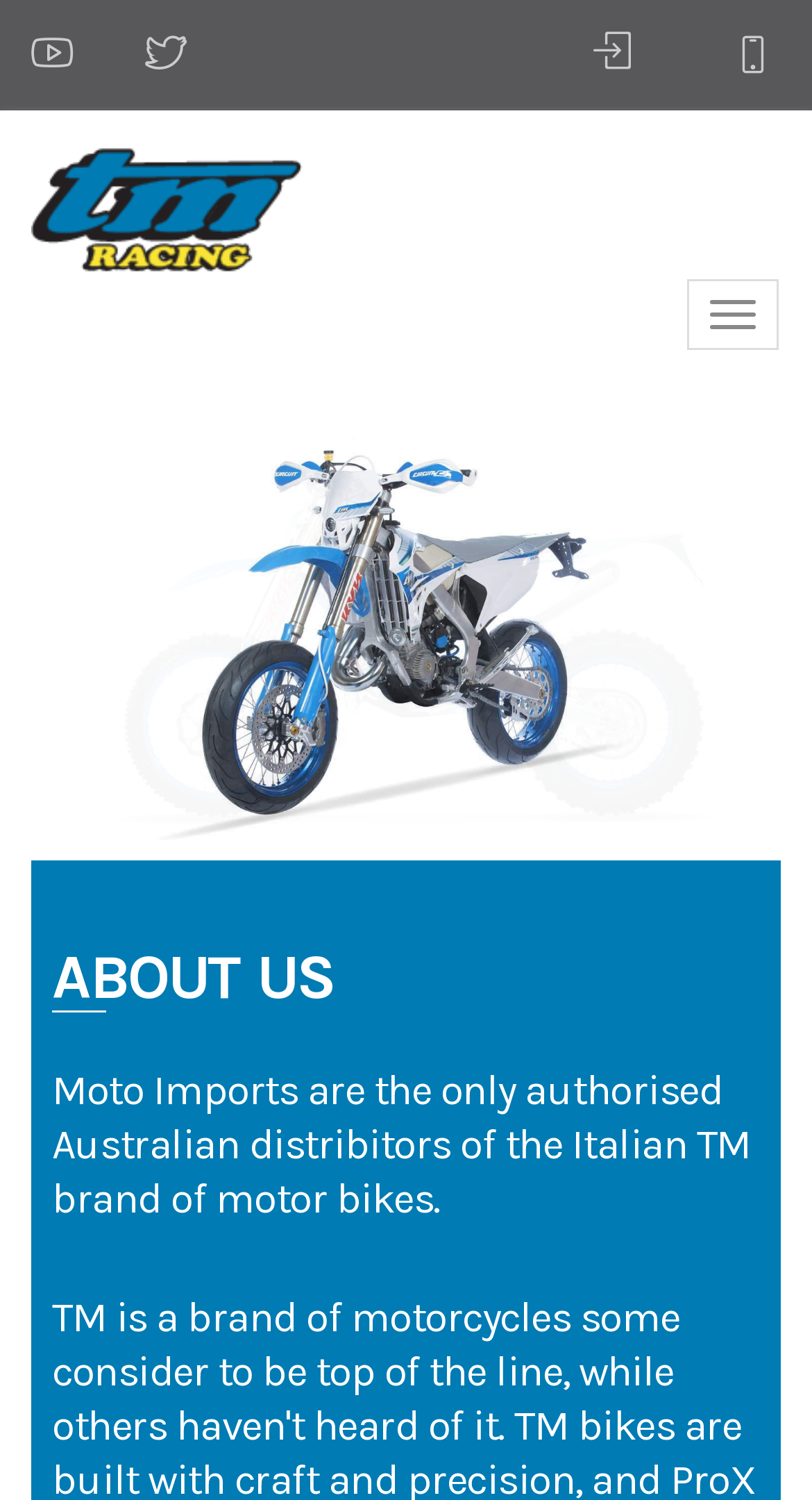Create a detailed summary of the webpage's content and design.

The webpage is about TM Racing, an Australian importer of TM motobikes. At the top left corner, there is a logo of "shdd" with a corresponding image. To the right of the logo, there are three links represented by icons '\ue008', '\ue009', and '\ue010'. 

Below the logo and the links, there is a navigation toggle button labeled "Toggle navigation" on the top right corner. 

In the middle of the page, there are several static text elements arranged horizontally, spelling out the phrase "wrhngl wvr". 

Below these text elements, there is a heading "ABOUT US" that spans the entire width of the page. 

Under the heading, there is a paragraph of text that describes Moto Imports as the only authorized Australian distributor of the Italian TM brand of motorbikes.